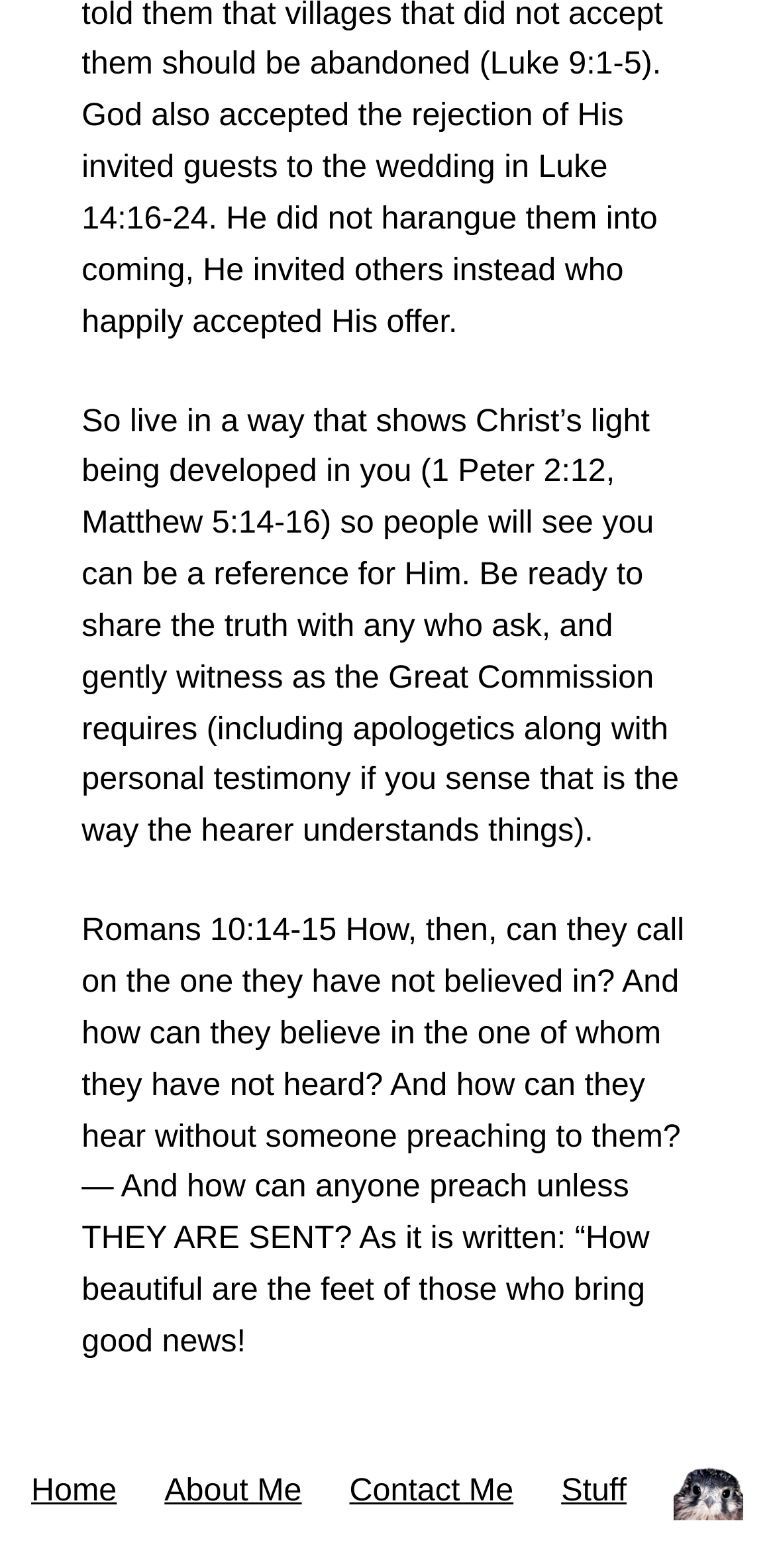Identify the bounding box for the UI element described as: "Togel158". The coordinates should be four float numbers between 0 and 1, i.e., [left, top, right, bottom].

None